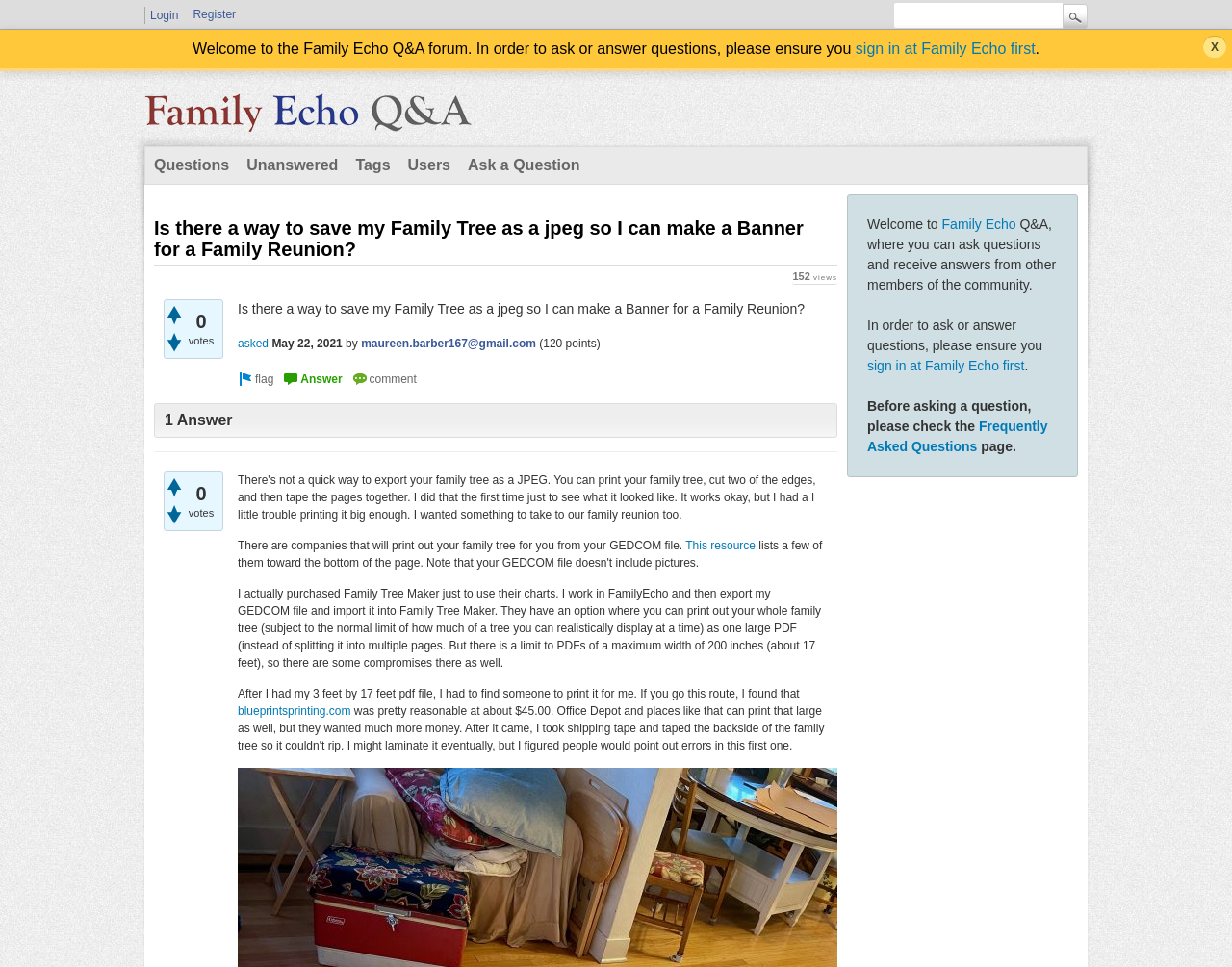Find the bounding box coordinates for the element described here: "watched some gymnastics with them.".

None